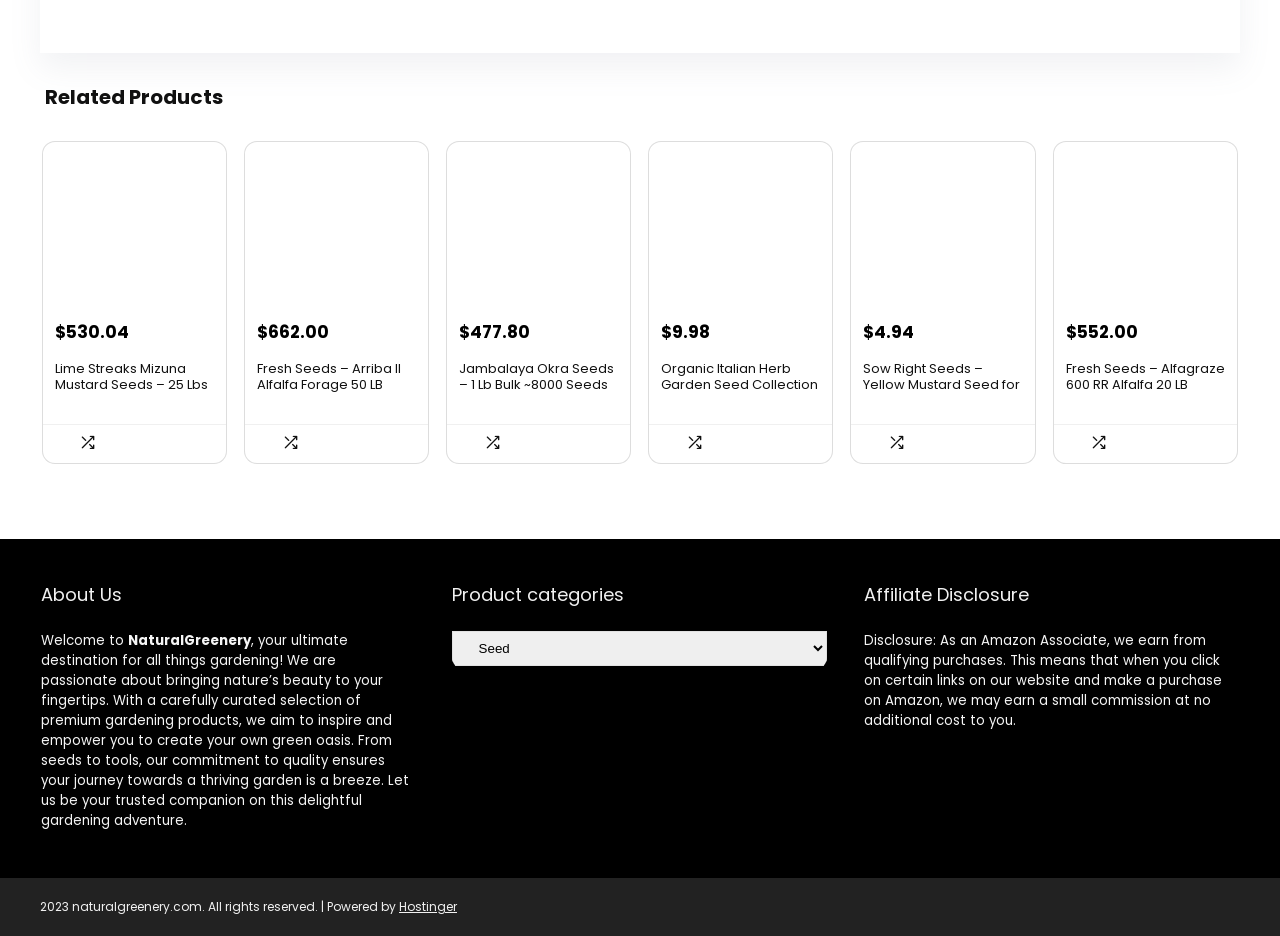Locate the bounding box coordinates of the element you need to click to accomplish the task described by this instruction: "Follow the link to 'Lime Streaks Mizuna Mustard Seeds – 25 Lbs Bulk ~6 Million Seeds – Non-GMO, Heirloom – Microgreens & Culinary Herb Gardening – Open Pollinated'".

[0.043, 0.383, 0.165, 0.506]